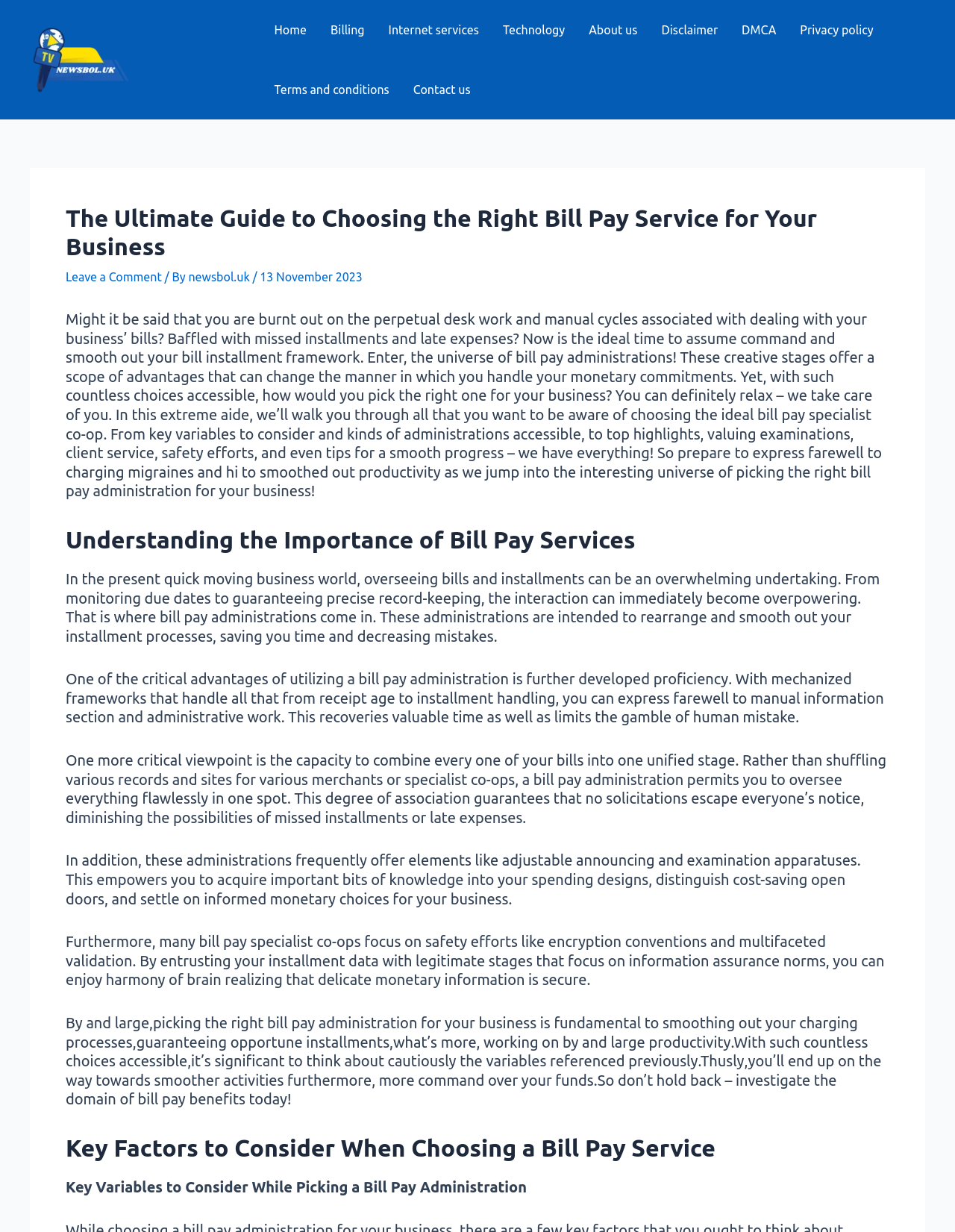Determine the bounding box for the HTML element described here: "Billing". The coordinates should be given as [left, top, right, bottom] with each number being a float between 0 and 1.

[0.334, 0.0, 0.394, 0.048]